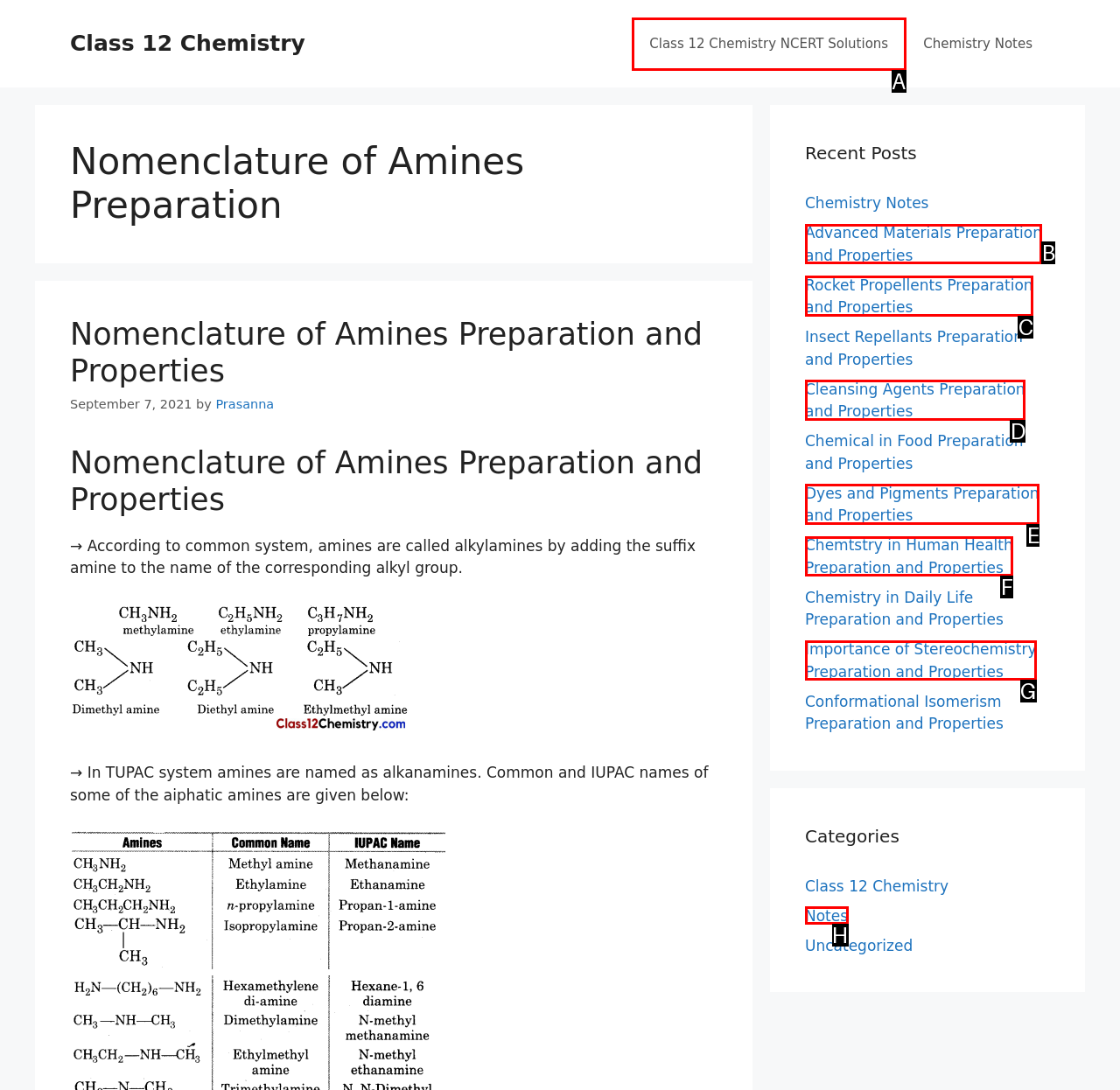From the available choices, determine which HTML element fits this description: Advanced Materials Preparation and Properties Respond with the correct letter.

B